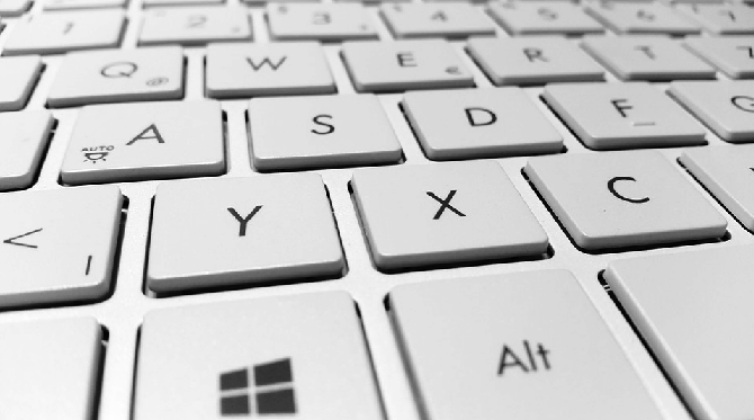What operating system is the keyboard compatible with?
Refer to the screenshot and answer in one word or phrase.

Microsoft